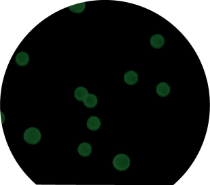Describe all the elements visible in the image meticulously.

The image showcases a close-up view of the FITC-QC Slide, highlighting multiple fluorescent green microbeads suspended in a dark background. This visual representation illustrates the varied intensity levels of fluorescein isothiocyanate (FITC) microbeads, which are essential for conducting quality control assessments in laboratories using fluorescent microscopy. Each bead appears as a distinct green circle, demonstrating the slide's capability to test the performance of optical systems before running diagnostics. The FITC-QC Slide is designed with five different wells, featuring beads calibrated by flow cytometry, ensuring a reliable evaluation of microscope functionality.